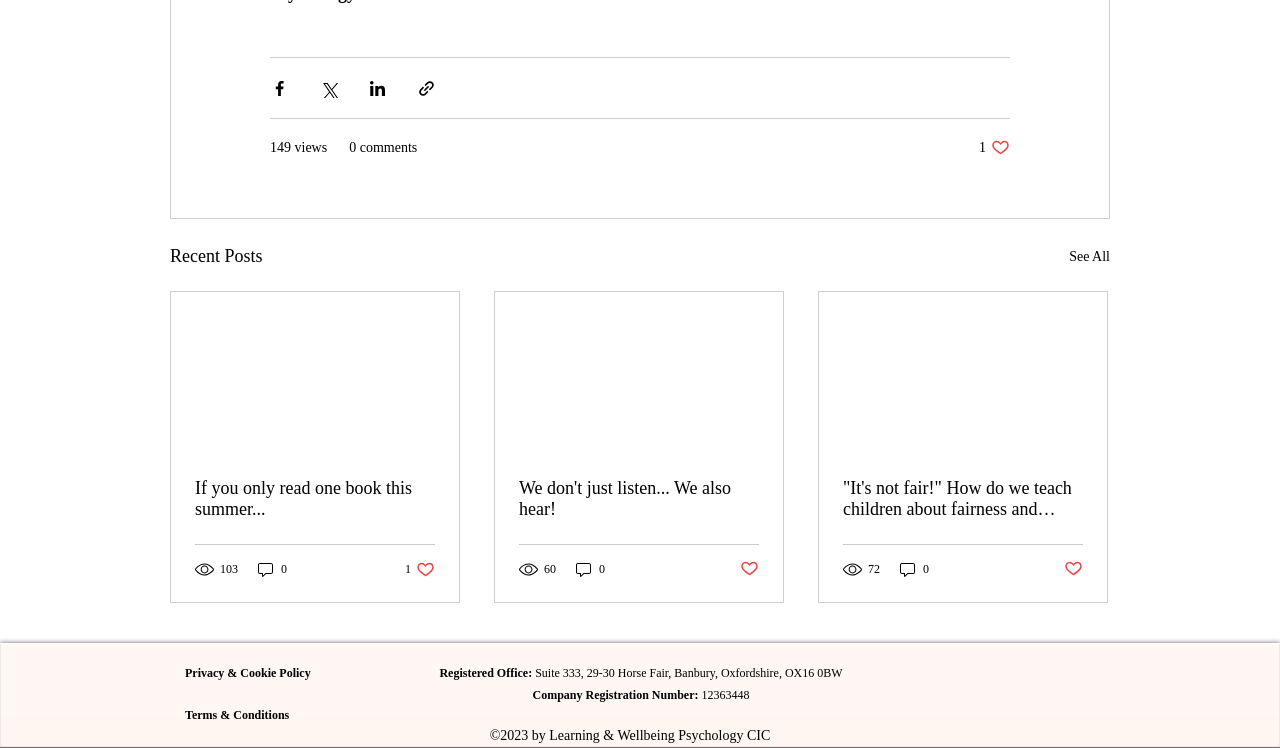Please determine the bounding box coordinates of the section I need to click to accomplish this instruction: "Visit Twitter page".

[0.787, 0.886, 0.802, 0.913]